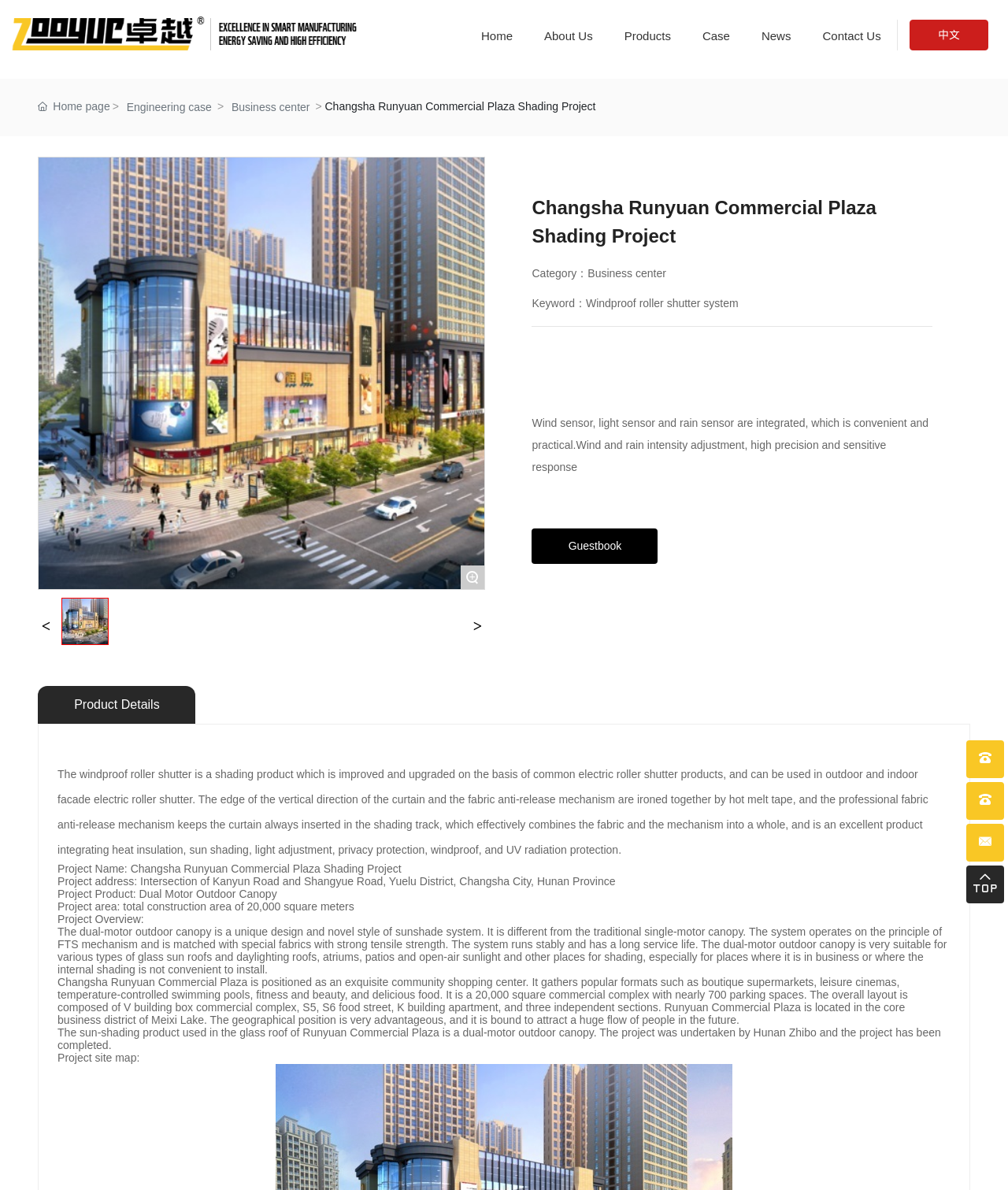Identify the bounding box coordinates necessary to click and complete the given instruction: "Click the 'Home' link".

[0.477, 0.012, 0.509, 0.048]